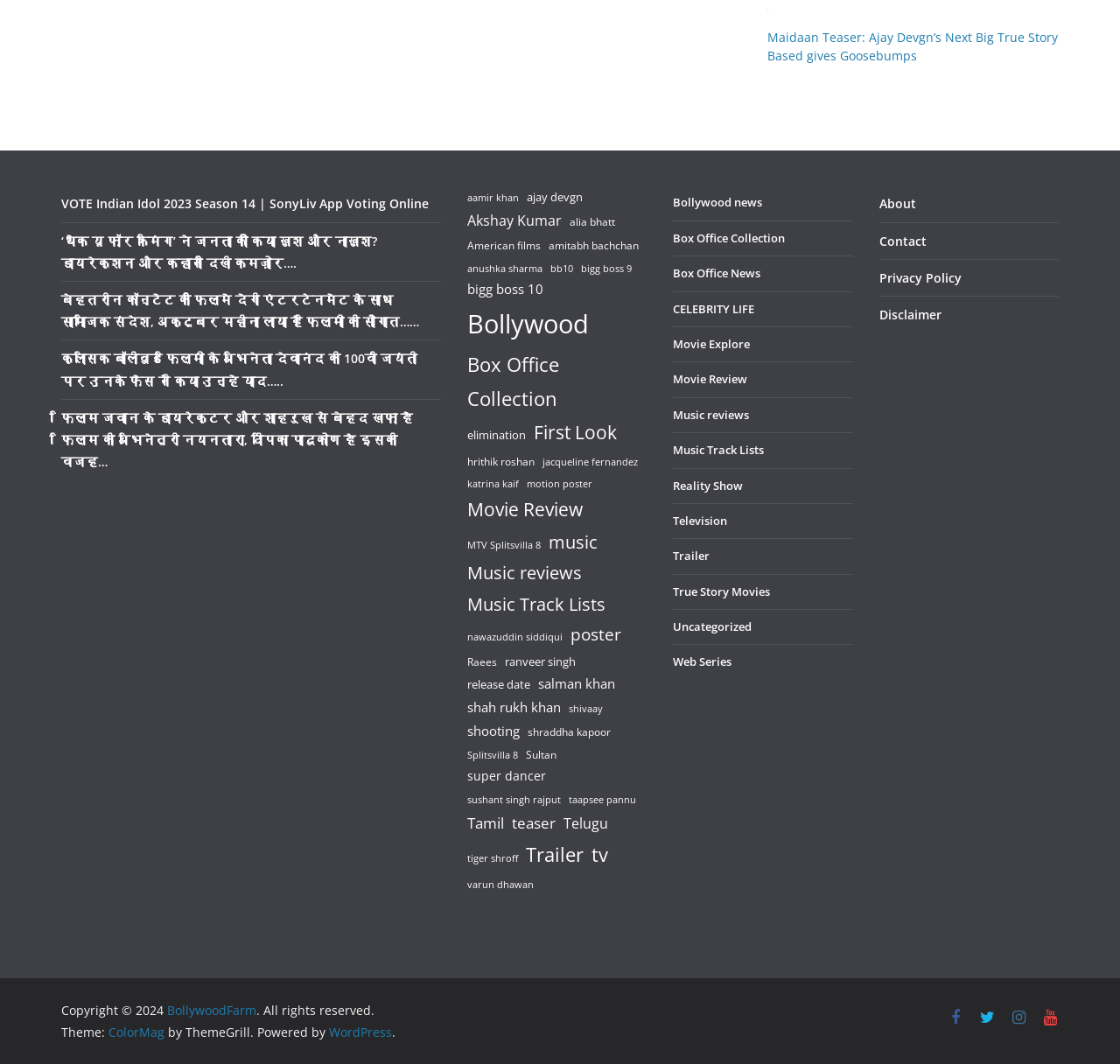Locate the bounding box of the UI element with the following description: "Box Office News".

[0.601, 0.249, 0.679, 0.264]